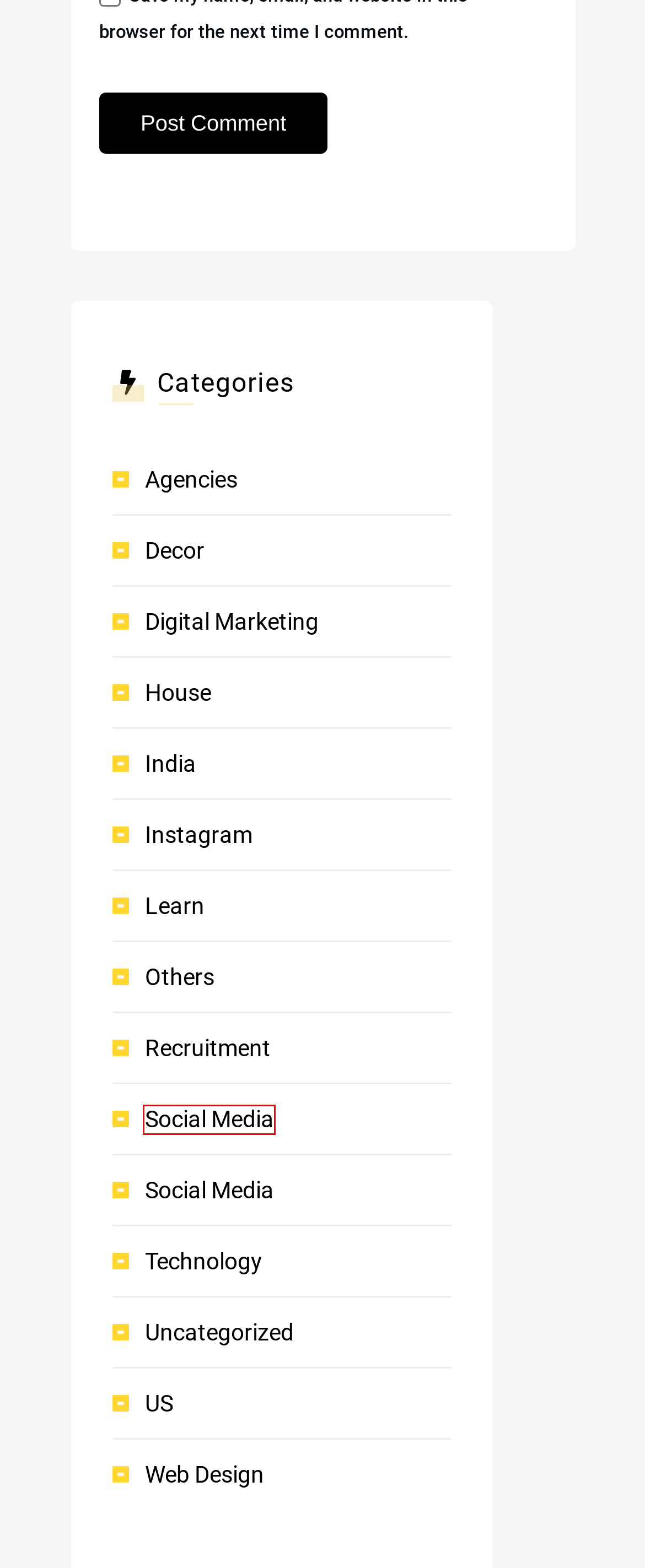Given a screenshot of a webpage with a red rectangle bounding box around a UI element, select the best matching webpage description for the new webpage that appears after clicking the highlighted element. The candidate descriptions are:
A. India Archives - Digital Inspiration
B. US Archives - Digital Inspiration
C. Instagram Archives - Digital Inspiration
D. Learn Archives - Digital Inspiration
E. Decor Archives - Digital Inspiration
F. House Archives - Digital Inspiration
G. Social Media Archives - Digital Inspiration
H. Others Archives - Digital Inspiration

G